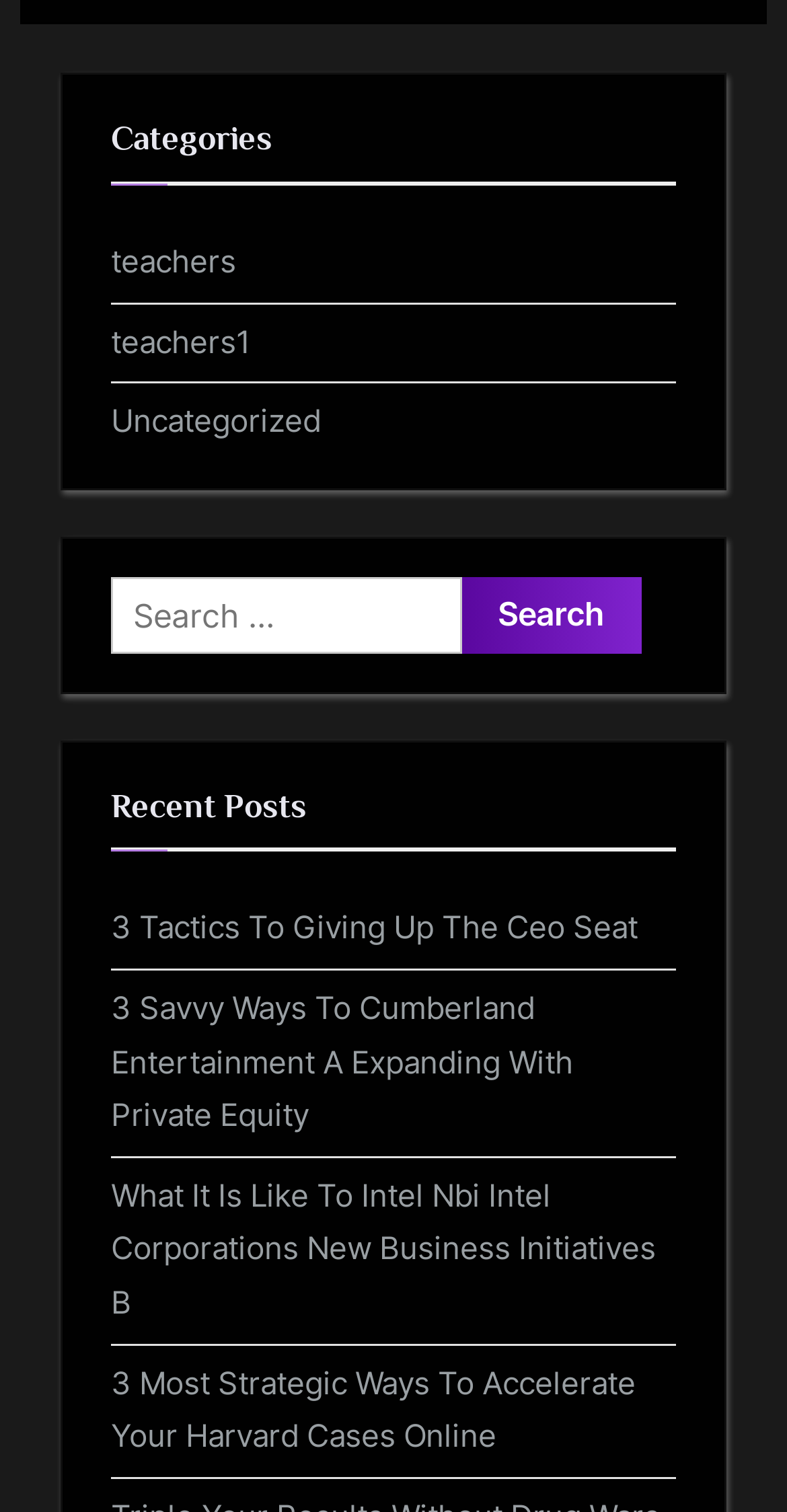Locate the bounding box coordinates of the region to be clicked to comply with the following instruction: "Read the '3 Tactics To Giving Up The Ceo Seat' post". The coordinates must be four float numbers between 0 and 1, in the form [left, top, right, bottom].

[0.141, 0.601, 0.81, 0.626]